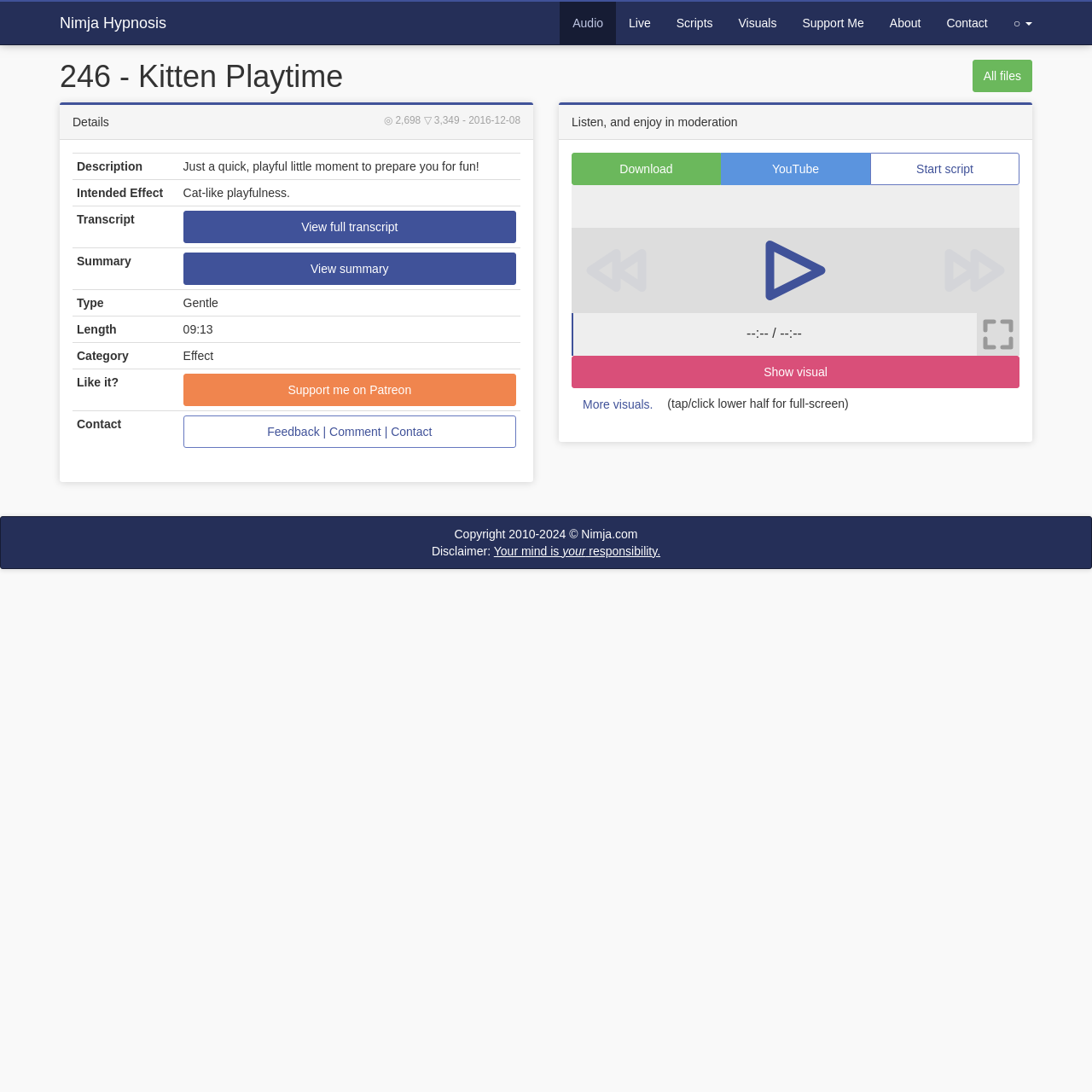Please find and report the bounding box coordinates of the element to click in order to perform the following action: "Play the video". The coordinates should be expressed as four float numbers between 0 and 1, in the format [left, top, right, bottom].

[0.605, 0.208, 0.852, 0.286]